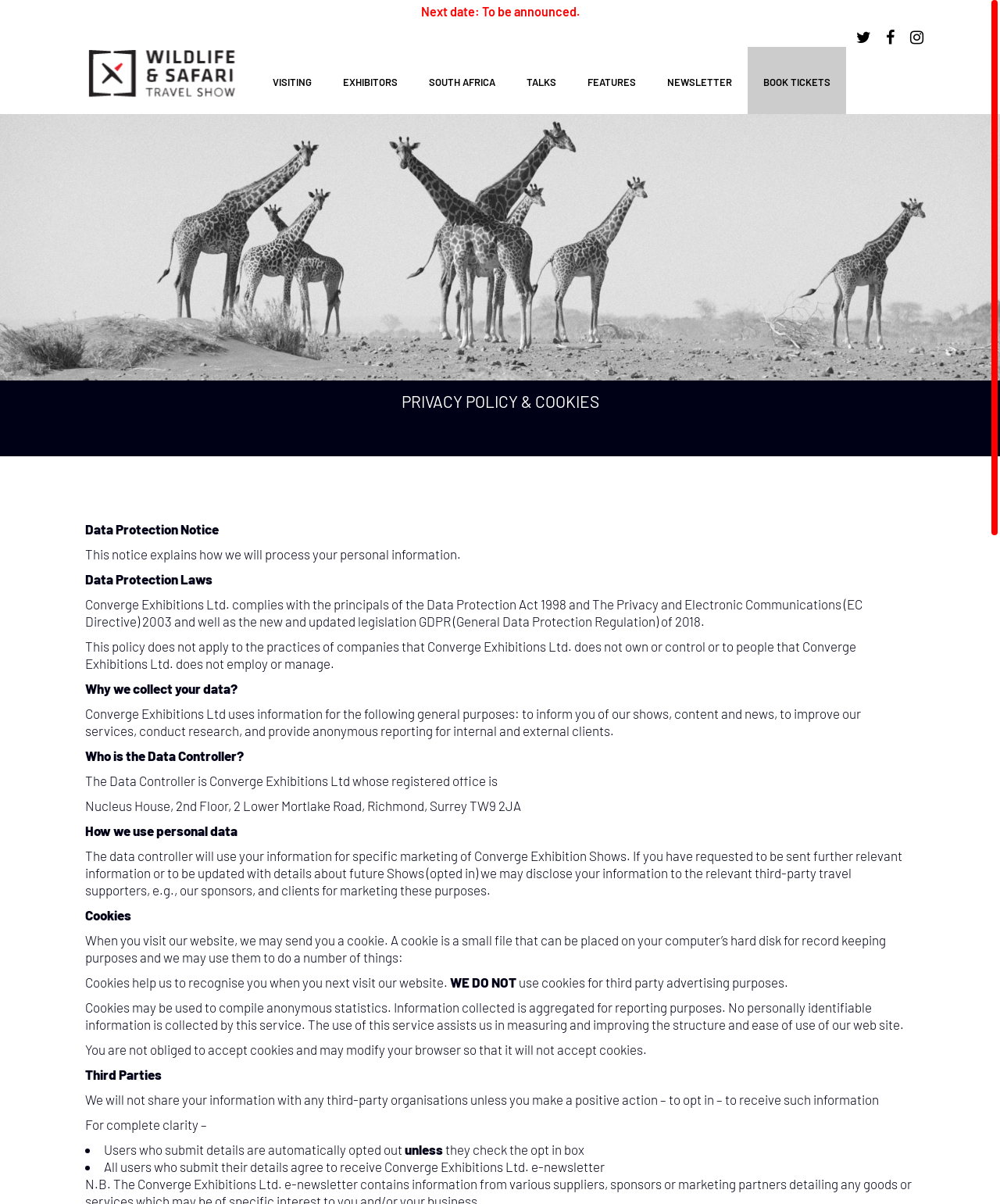Identify the bounding box coordinates for the UI element described as: "South Africa".

[0.413, 0.055, 0.511, 0.082]